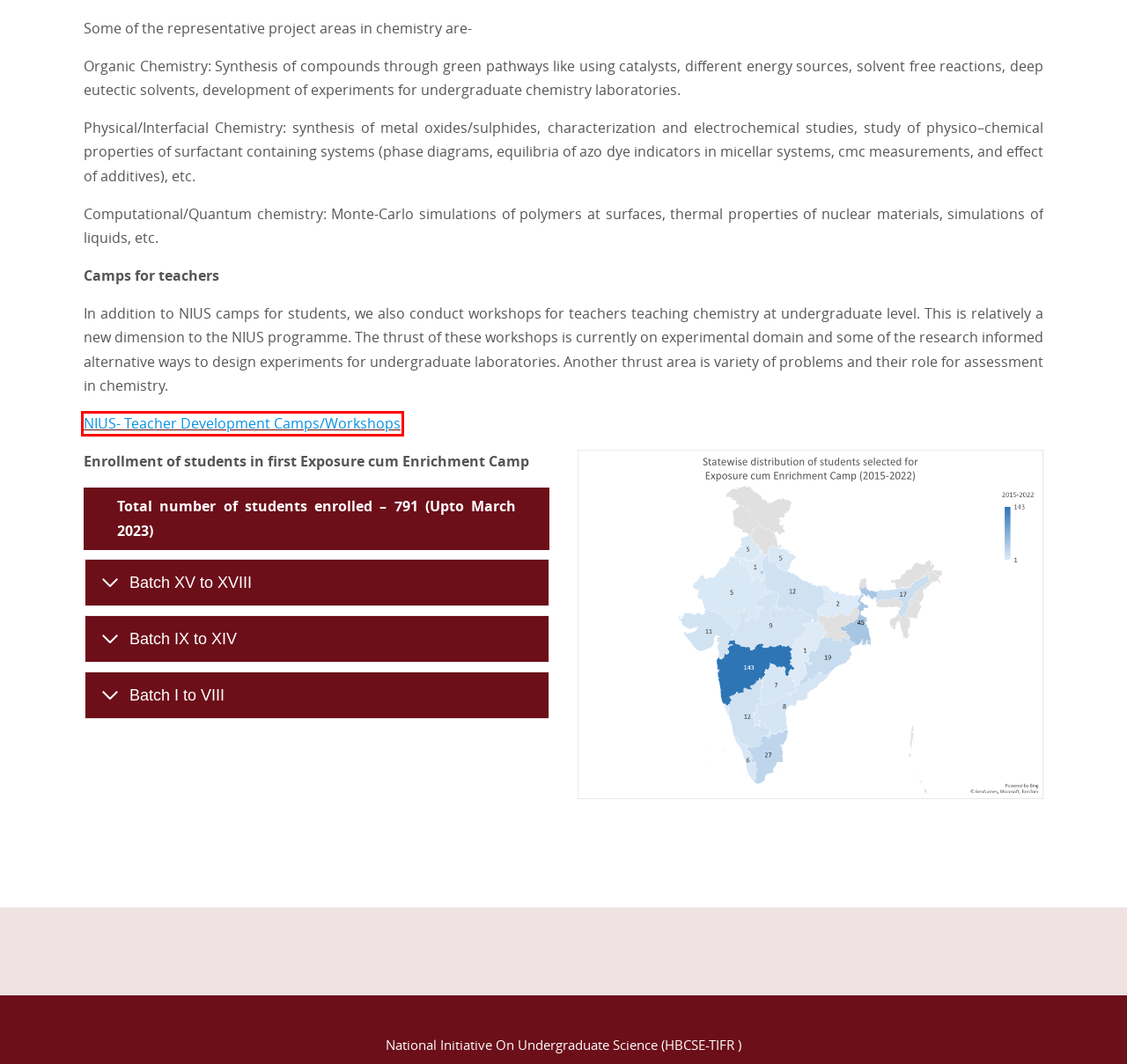You are given a screenshot depicting a webpage with a red bounding box around a UI element. Select the description that best corresponds to the new webpage after clicking the selected element. Here are the choices:
A. Projects – NIUS
B. Teacher Camps – NIUS
C. Subjects – NIUS
D. Contact Us – NIUS
E. NIUS
F. Workshop – NIUS
G. NIUS Seminars – NIUS
H. Publications – NIUS

F